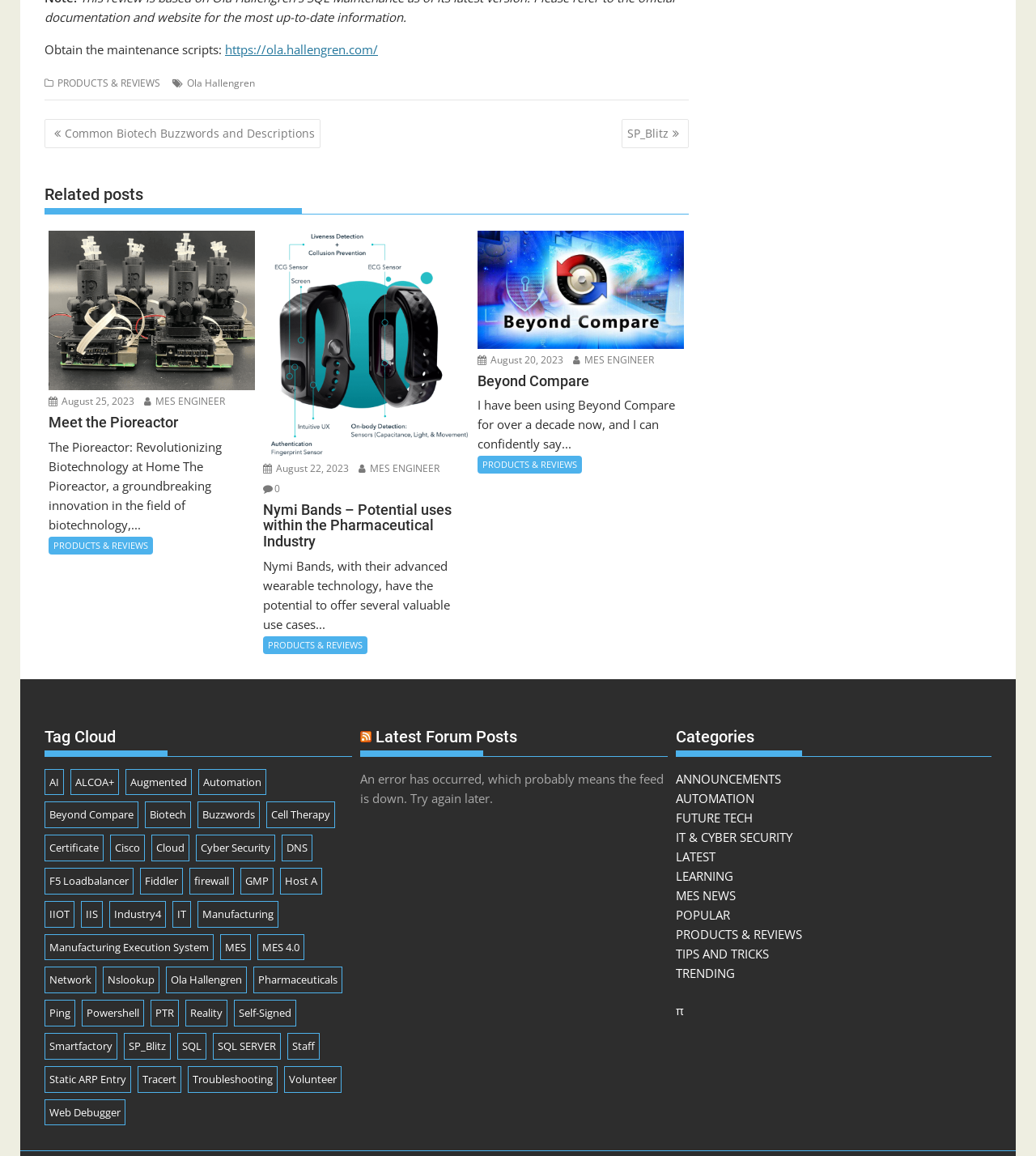What is the name of the author?
We need a detailed and meticulous answer to the question.

I found the answer in the footer section, where the link 'Ola Hallengren' is located.